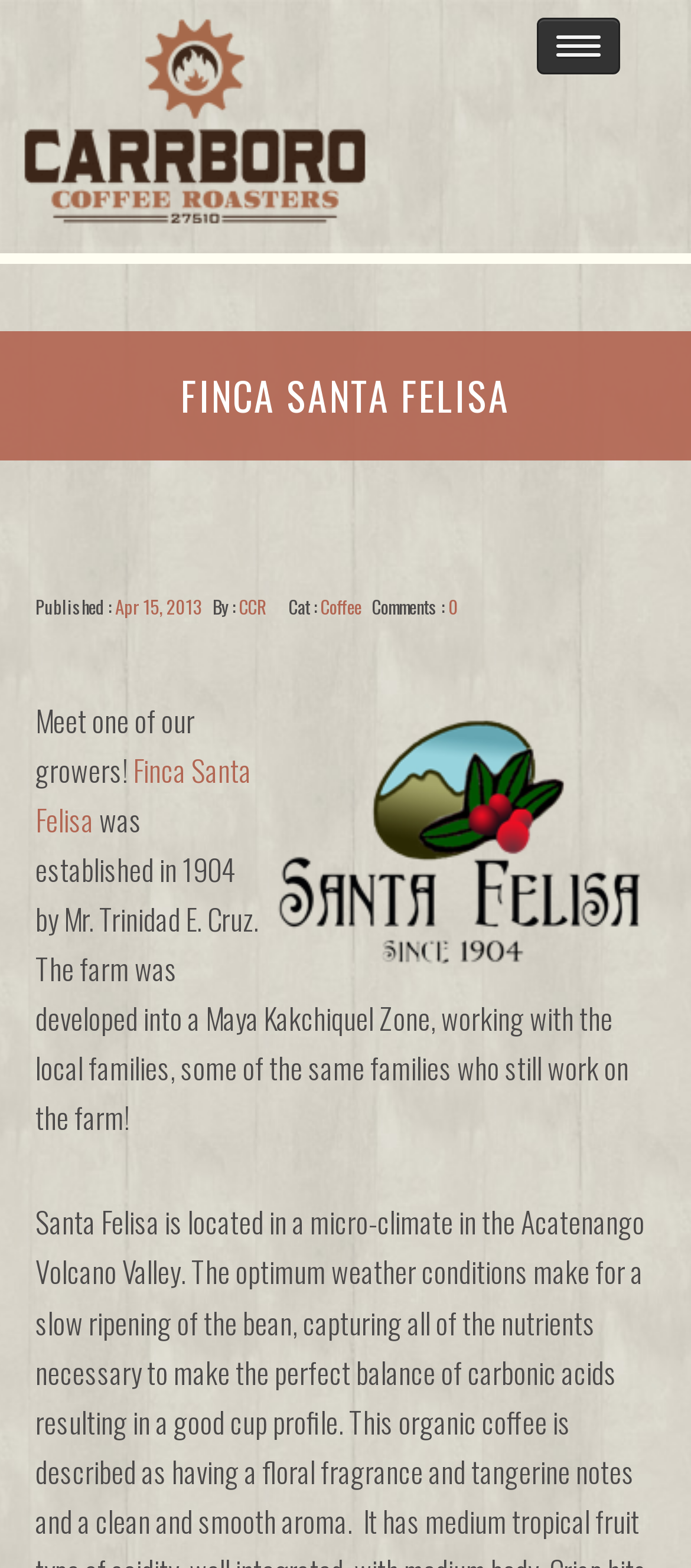Answer briefly with one word or phrase:
What is the name of the coffee roasters?

Carrboro Coffee Roasters